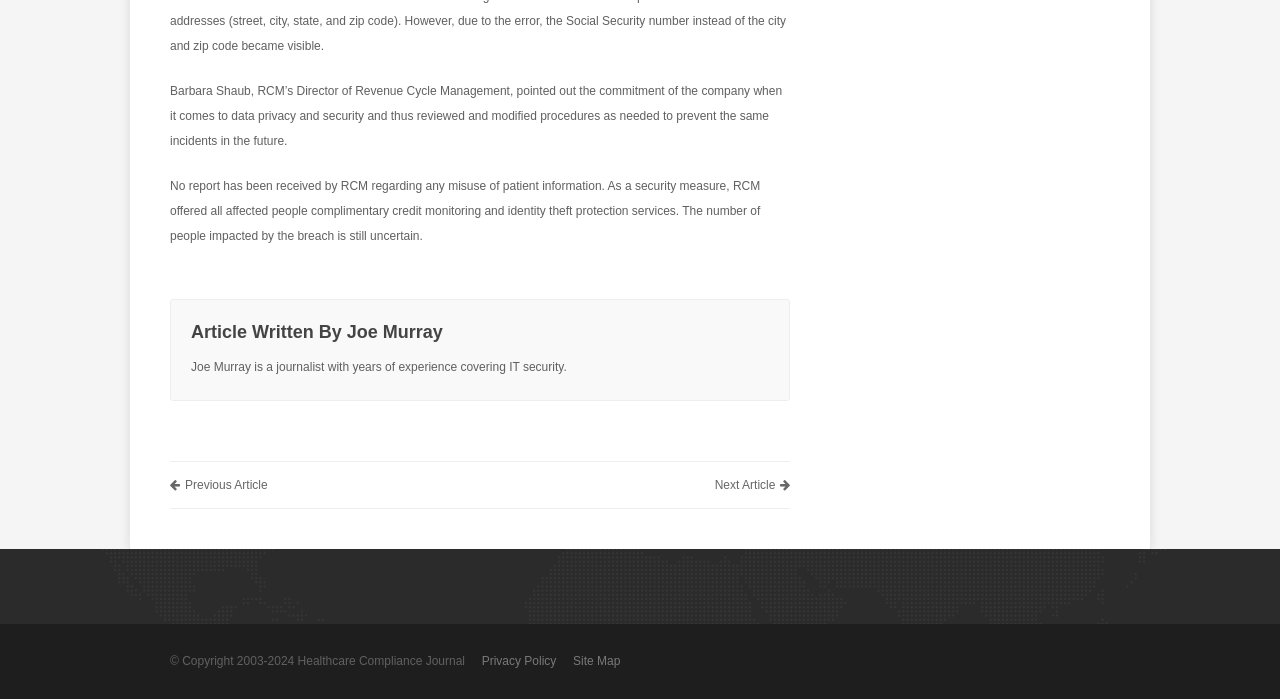Utilize the details in the image to thoroughly answer the following question: What is the topic of the article?

The topic of the article can be inferred from the text which mentions 'data privacy and security' and 'breach' indicating that the article is discussing a security incident and the company's response to it.